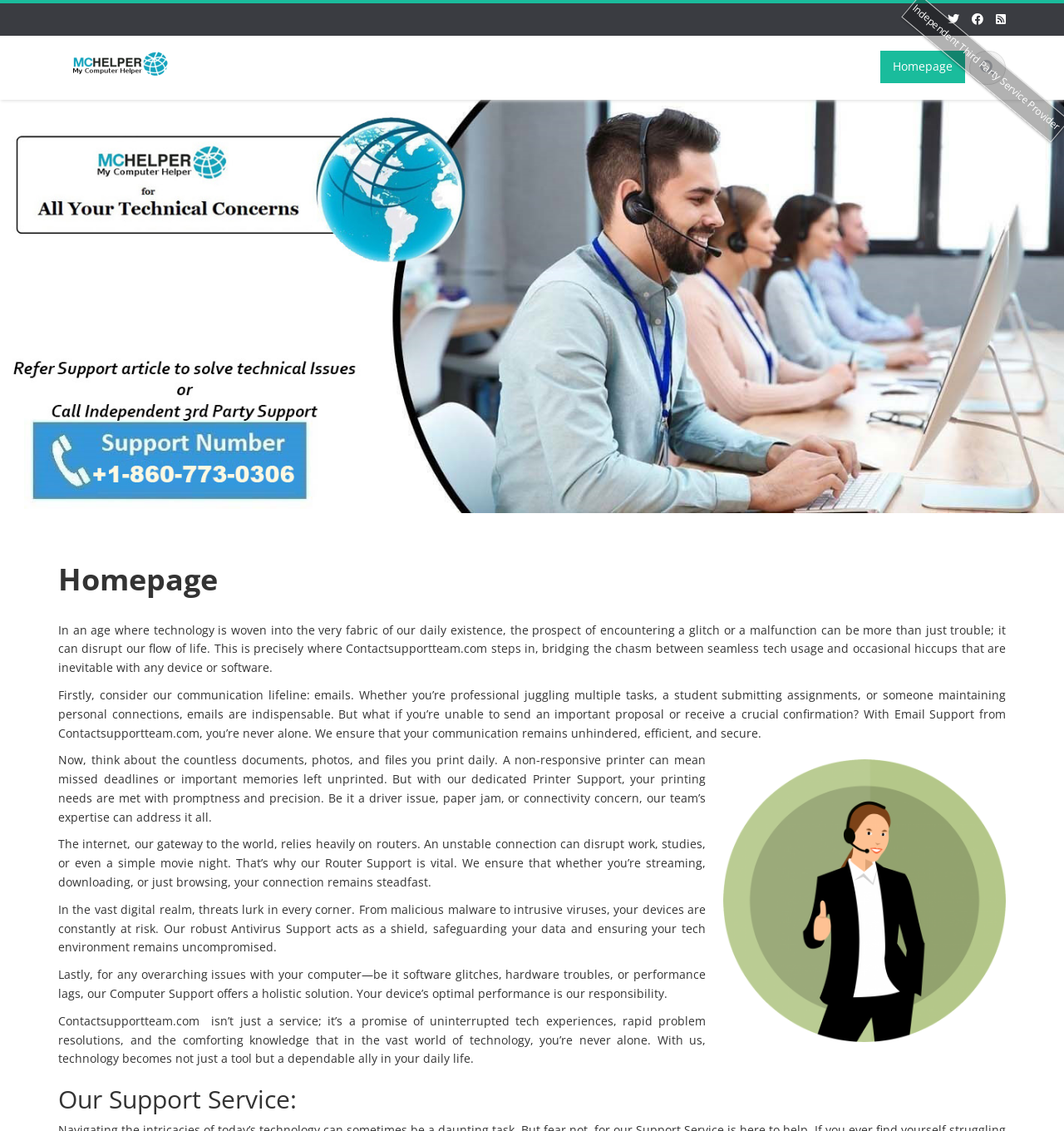What is the benefit of Antivirus Support?
Please use the visual content to give a single word or phrase answer.

Safeguarding data